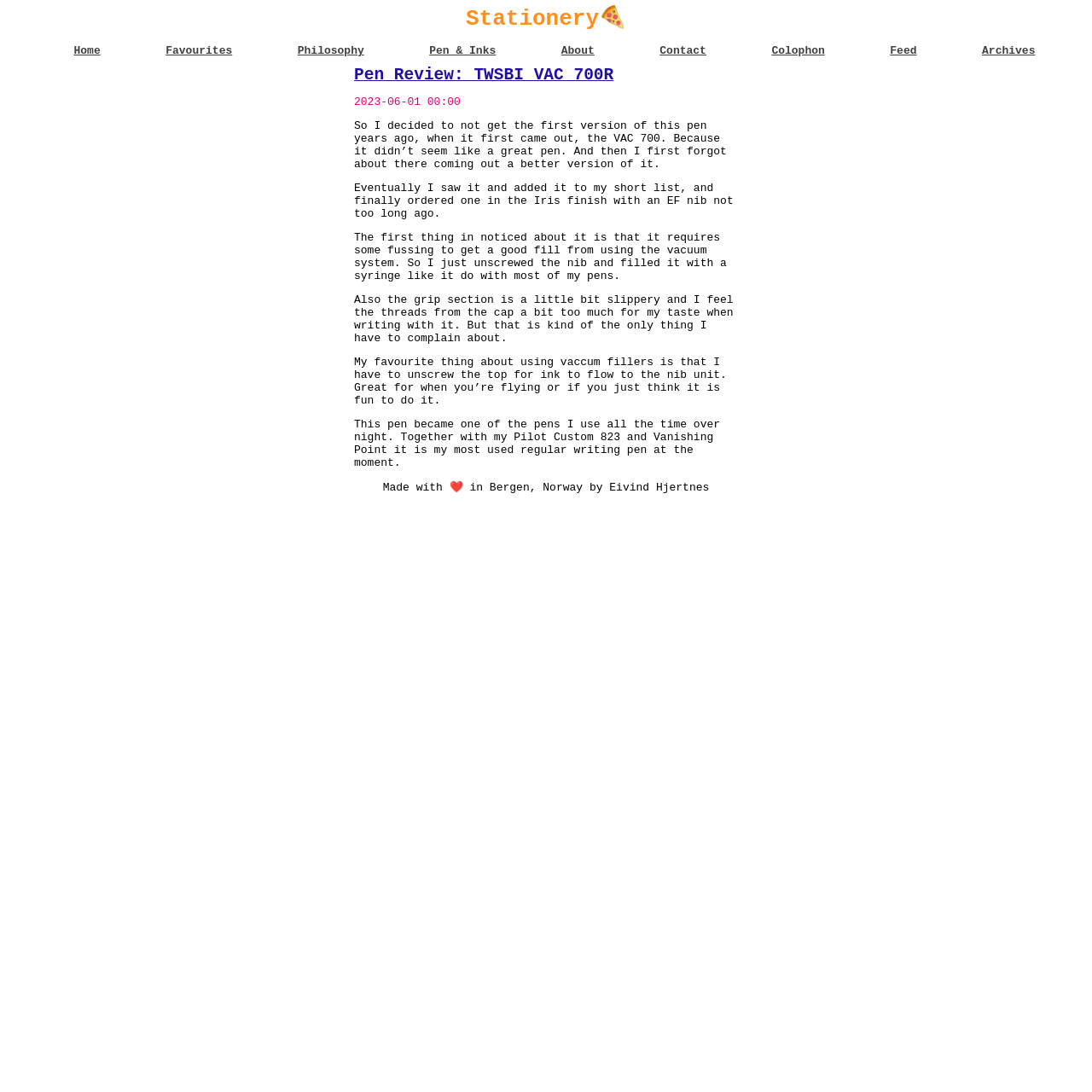Please answer the following question using a single word or phrase: What is the name of the pen being reviewed?

TWSBI VAC 700R